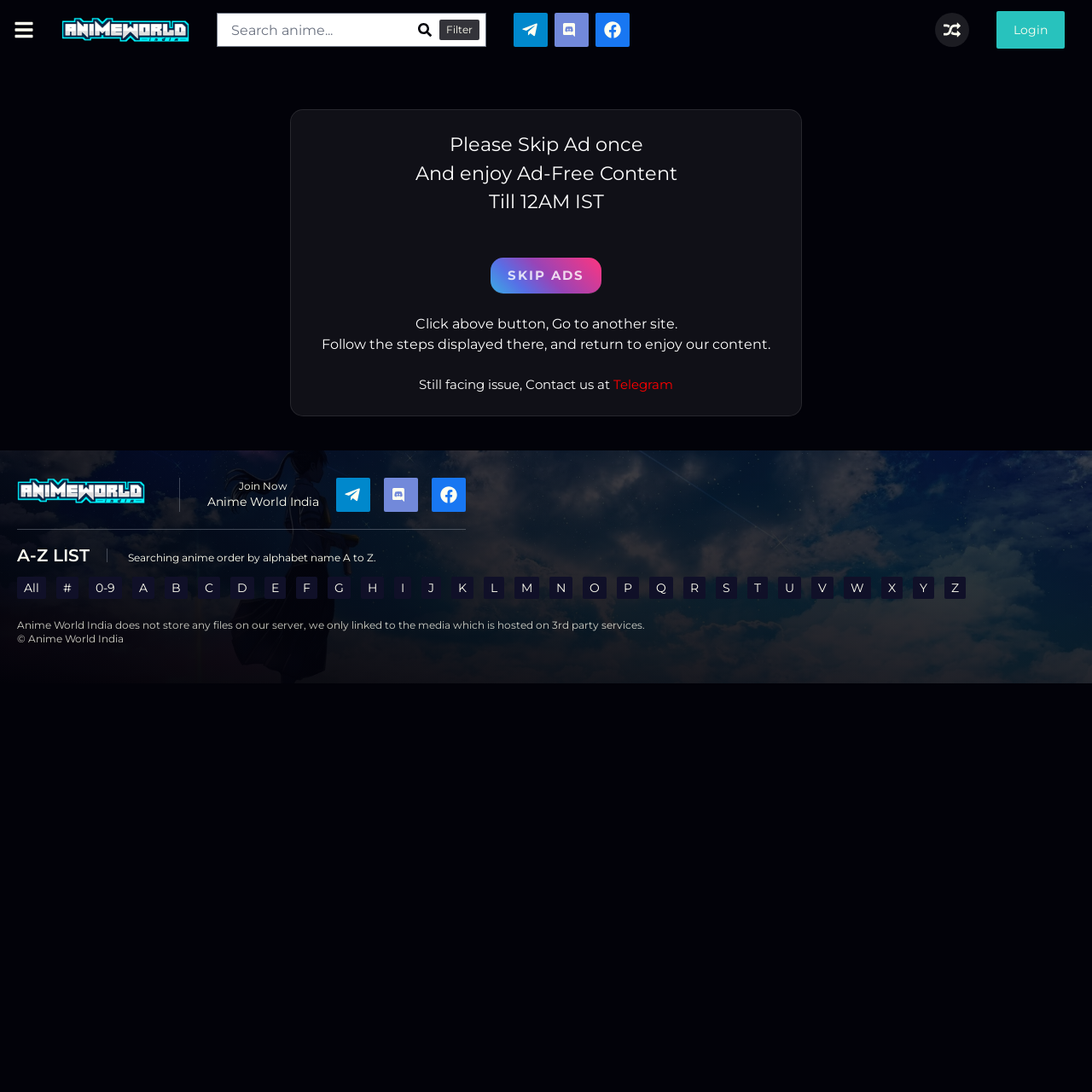Detail the features and information presented on the webpage.

The webpage is titled "Avengers Assemble - Episode 18 - Anime World India". At the top left, there is a small image and a link to "Anime World India". Next to it, there is a search bar with a placeholder text "Search anime..." and a button with an image. 

On the top right, there are three links with images, likely representing different options or categories. Below them, there is a heading that instructs users to skip an ad and enjoy ad-free content until 12 AM IST. A "SKIP ADS" button is placed below the heading. 

Further down, there are three lines of text explaining how to follow the steps displayed on another site and return to enjoy the content. If users are still facing issues, they can contact the support team via Telegram. 

On the left side, there is a link to "Anime World India" with an image, followed by a "Join Now" button and three links with images, possibly representing different membership or subscription options. 

Below these links, there is a section with a heading "A-Z LIST" and a description explaining that it allows users to search anime in alphabetical order. There are 27 links, each representing a letter of the alphabet, from "All" to "Z". 

At the bottom of the page, there is a disclaimer stating that Anime World India does not store any files on its server and only links to media hosted on third-party services. The webpage ends with a copyright notice "© Anime World India".